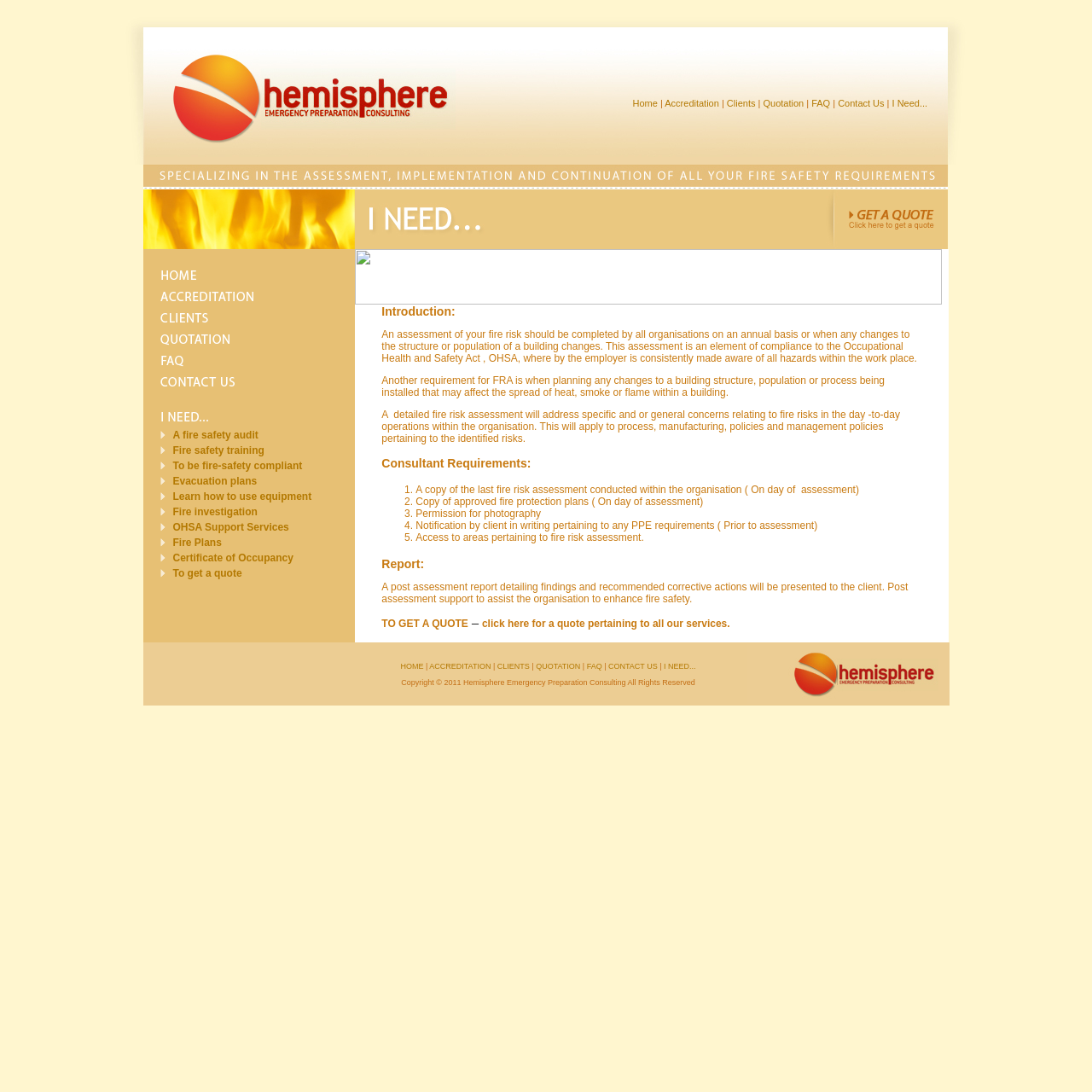Identify the bounding box for the given UI element using the description provided. Coordinates should be in the format (top-left x, top-left y, bottom-right x, bottom-right y) and must be between 0 and 1. Here is the description: Evacuation plans

[0.158, 0.435, 0.235, 0.446]